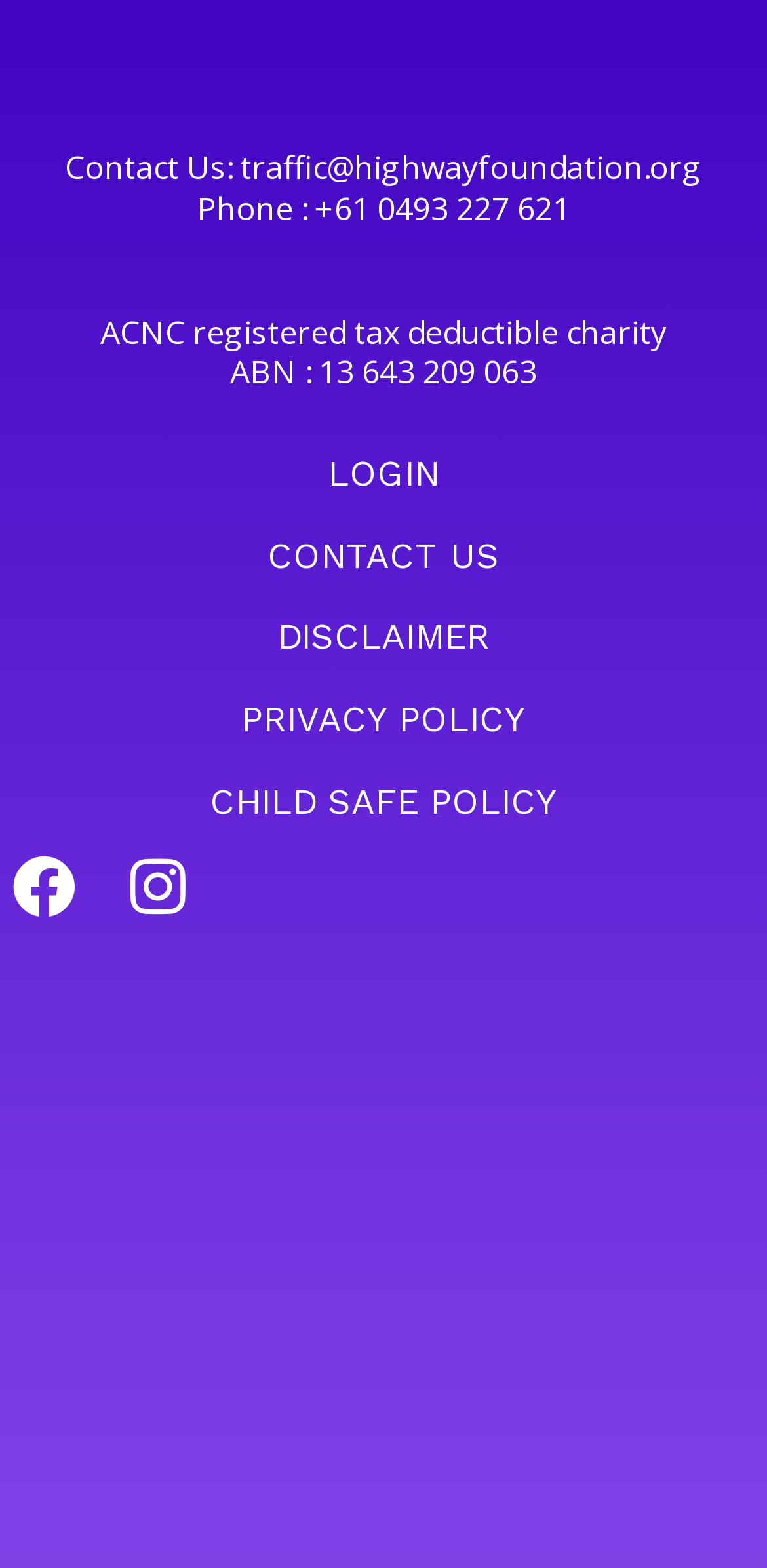Using the given element description, provide the bounding box coordinates (top-left x, top-left y, bottom-right x, bottom-right y) for the corresponding UI element in the screenshot: Child Safe Policy

[0.273, 0.497, 0.727, 0.524]